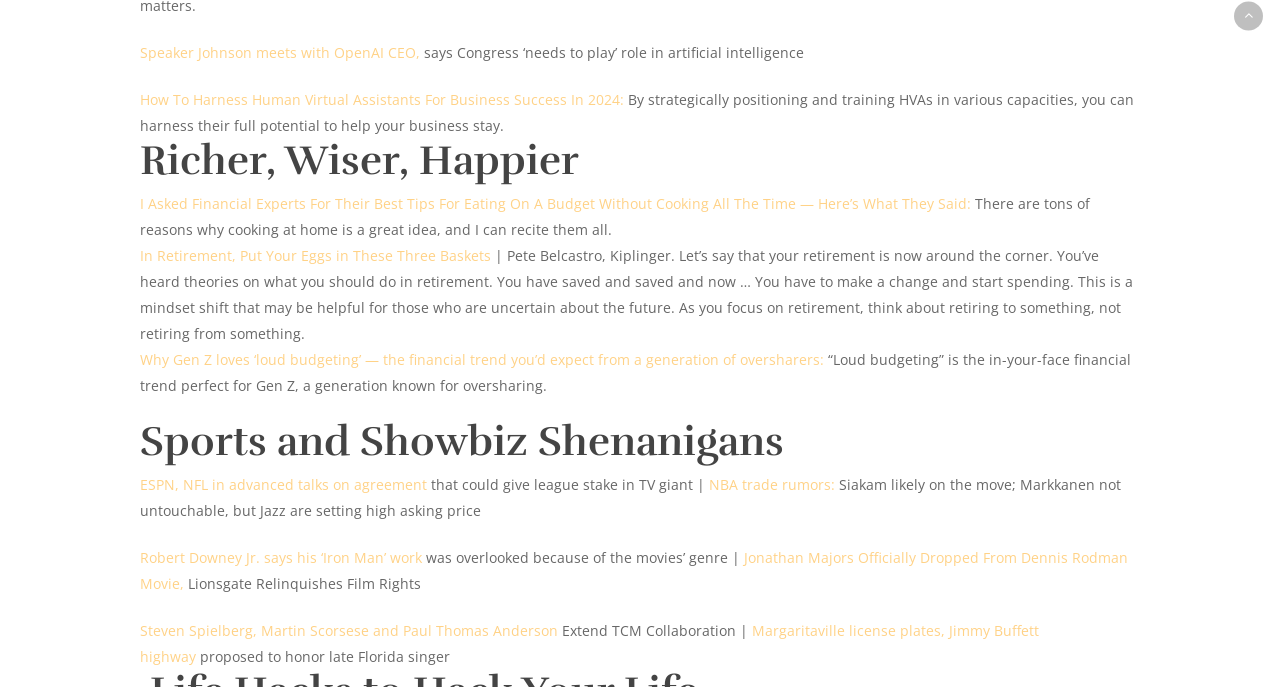From the webpage screenshot, identify the region described by NBA trade rumors:. Provide the bounding box coordinates as (top-left x, top-left y, bottom-right x, bottom-right y), with each value being a floating point number between 0 and 1.

[0.554, 0.691, 0.652, 0.719]